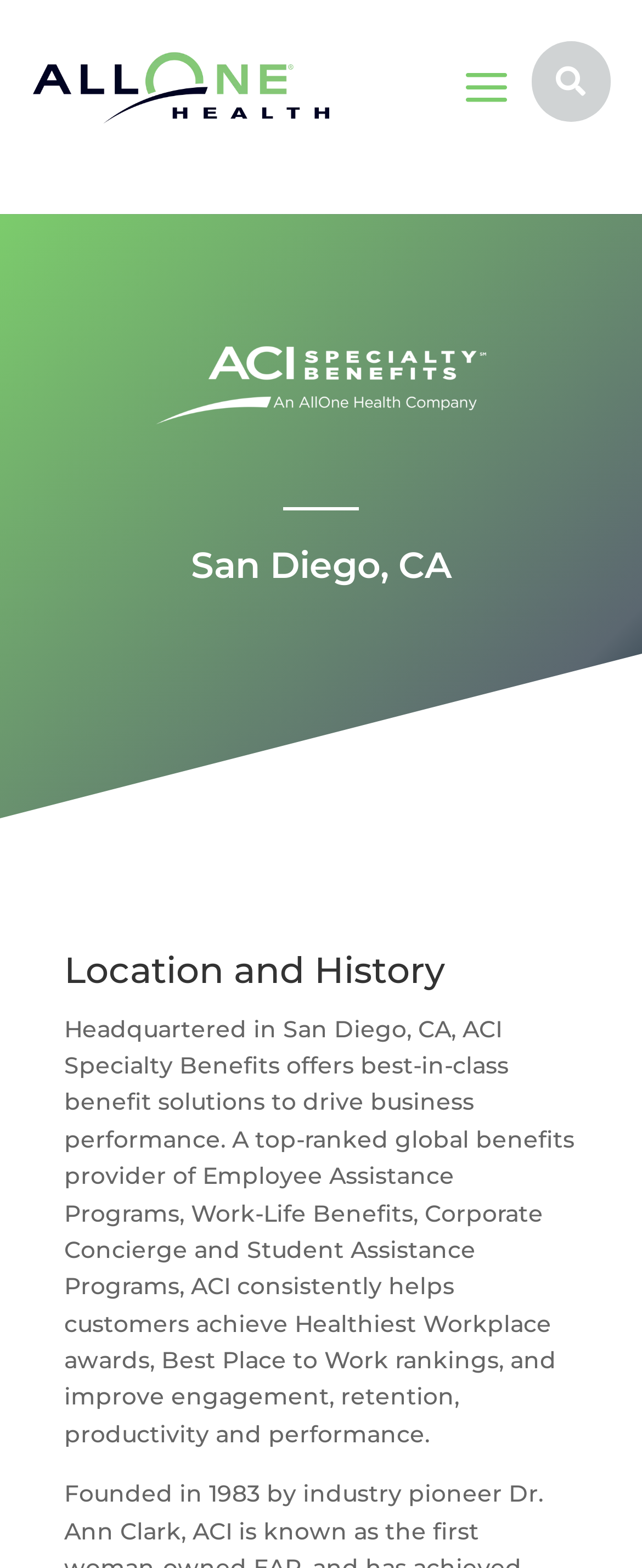Can you find and provide the title of the webpage?

San Diego, CA